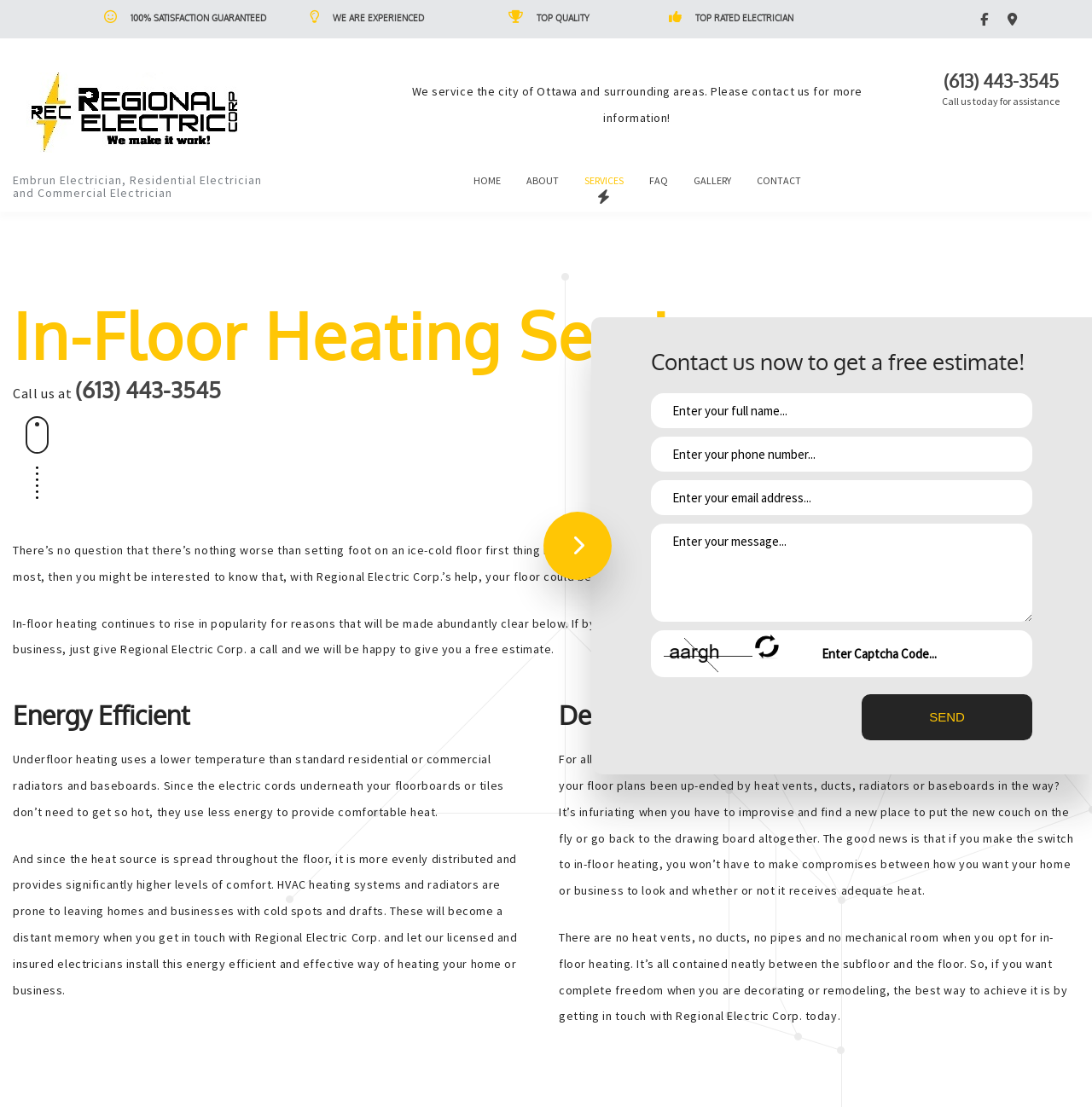Determine the bounding box coordinates of the section I need to click to execute the following instruction: "visit the NDIS website". Provide the coordinates as four float numbers between 0 and 1, i.e., [left, top, right, bottom].

None